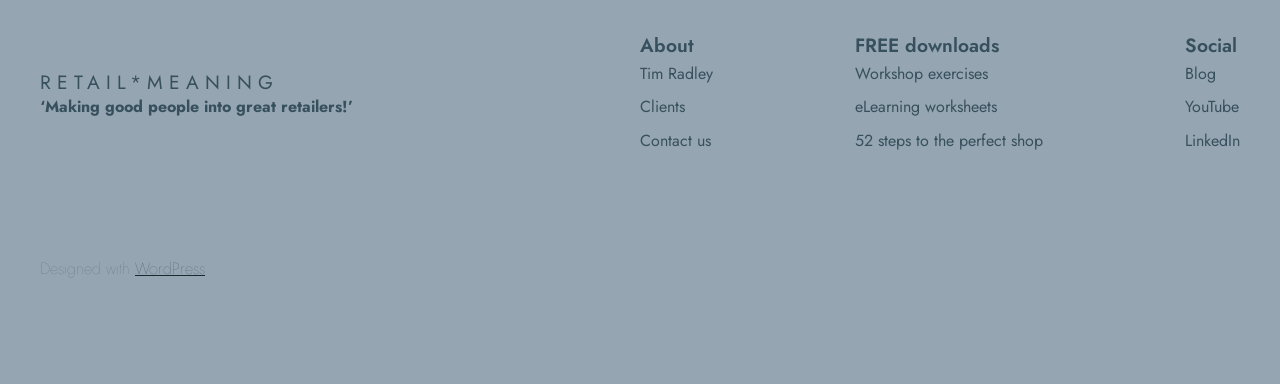What platform was the website designed with?
Based on the image, answer the question with as much detail as possible.

The website was designed with WordPress, which is mentioned in the link element with bounding box coordinates [0.105, 0.67, 0.16, 0.73]. This suggests that the website uses a popular content management system for its design and development.